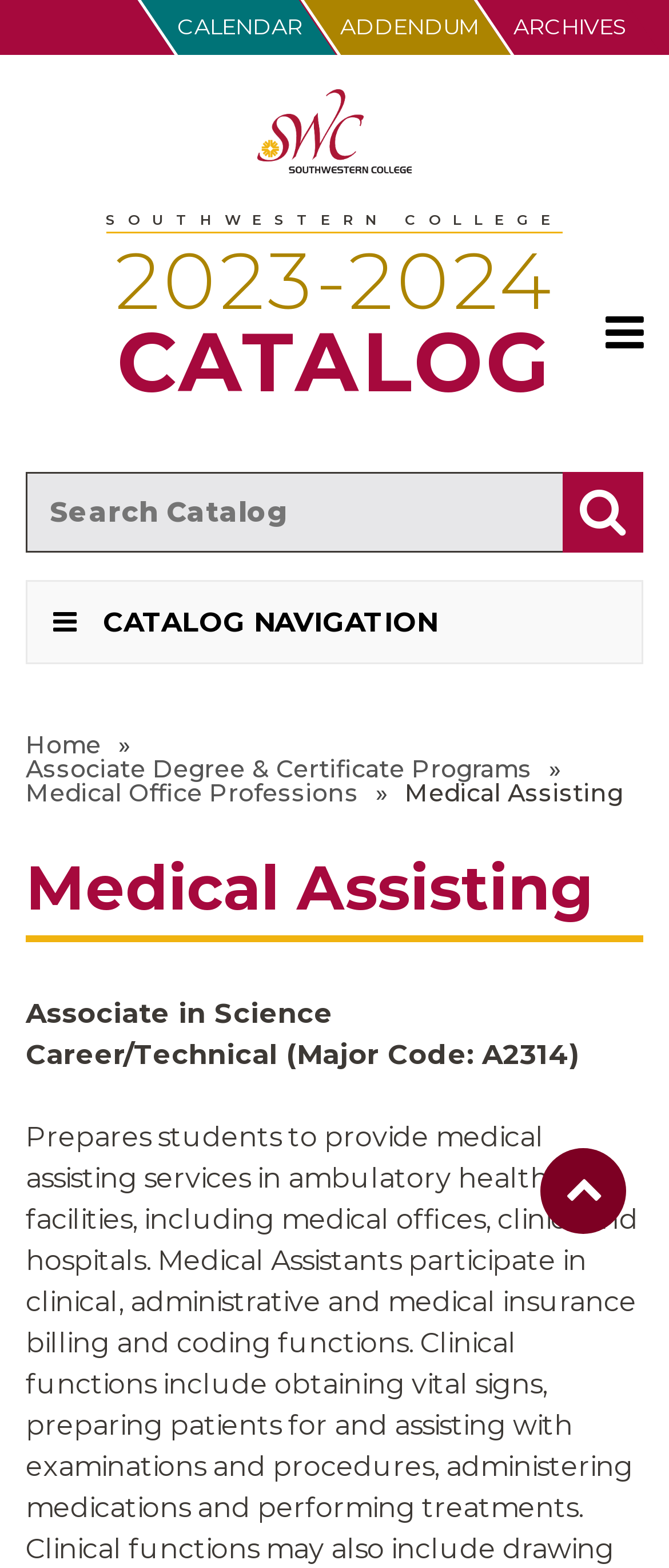Detail the webpage's structure and highlights in your description.

The webpage is about the Medical Assisting program at SouthWestern College. At the top, there are three links: "CALENDAR", "ADDENDUM", and "ARCHIVES", aligned horizontally. Below these links, there is a link to "SouthWestern College" accompanied by an image of the college's logo. 

The main content area is divided into two sections. The top section has a heading "SOUTHWESTERN COLLEGE 2023-2024 CATALOG" and a link with the same text. There is also a button to toggle the menu. 

The bottom section has a search function with a label "Search catalog", a text box, and a "Submit search" button. Below the search function, there is a button labeled "CATALOG NAVIGATION". 

The webpage also has a navigation section with breadcrumbs, showing the path "Home » Associate Degree & Certificate Programs » Medical Office Professions » Medical Assisting". The "Medical Assisting" link is highlighted, indicating the current page. 

Below the breadcrumbs, there is a header with the title "Medical Assisting" and two paragraphs of text describing the program, including the degree type and major code. At the bottom of the page, there is a link to "Back to top" with an arrow icon.